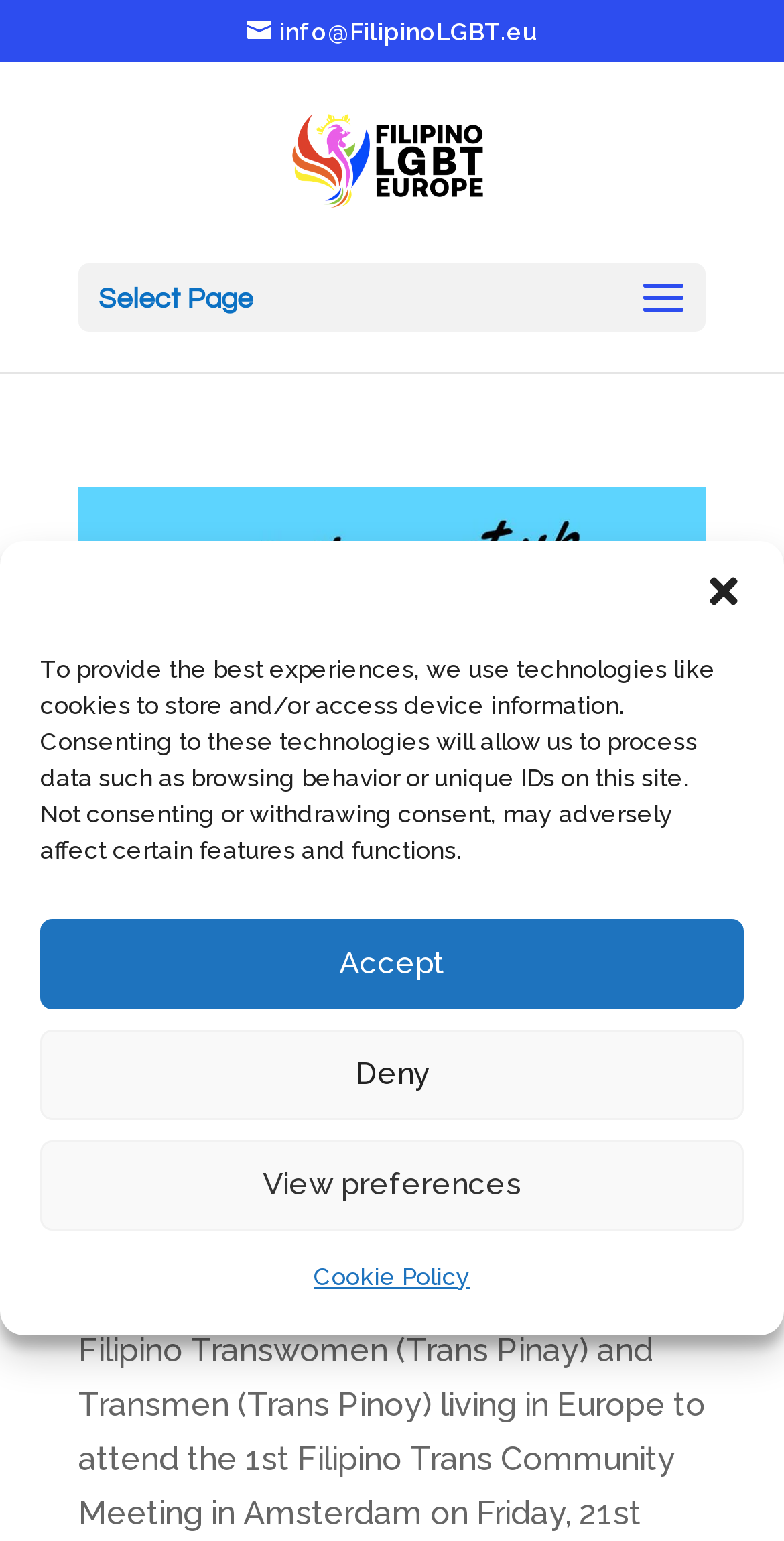Who posted the community meeting?
Could you give a comprehensive explanation in response to this question?

The author of the community meeting can be found in the link 'FilipinoLGBTEurope' which is located below the heading 'Trans Pinay/Pinoy Community Meeting called in Amsterdam'.